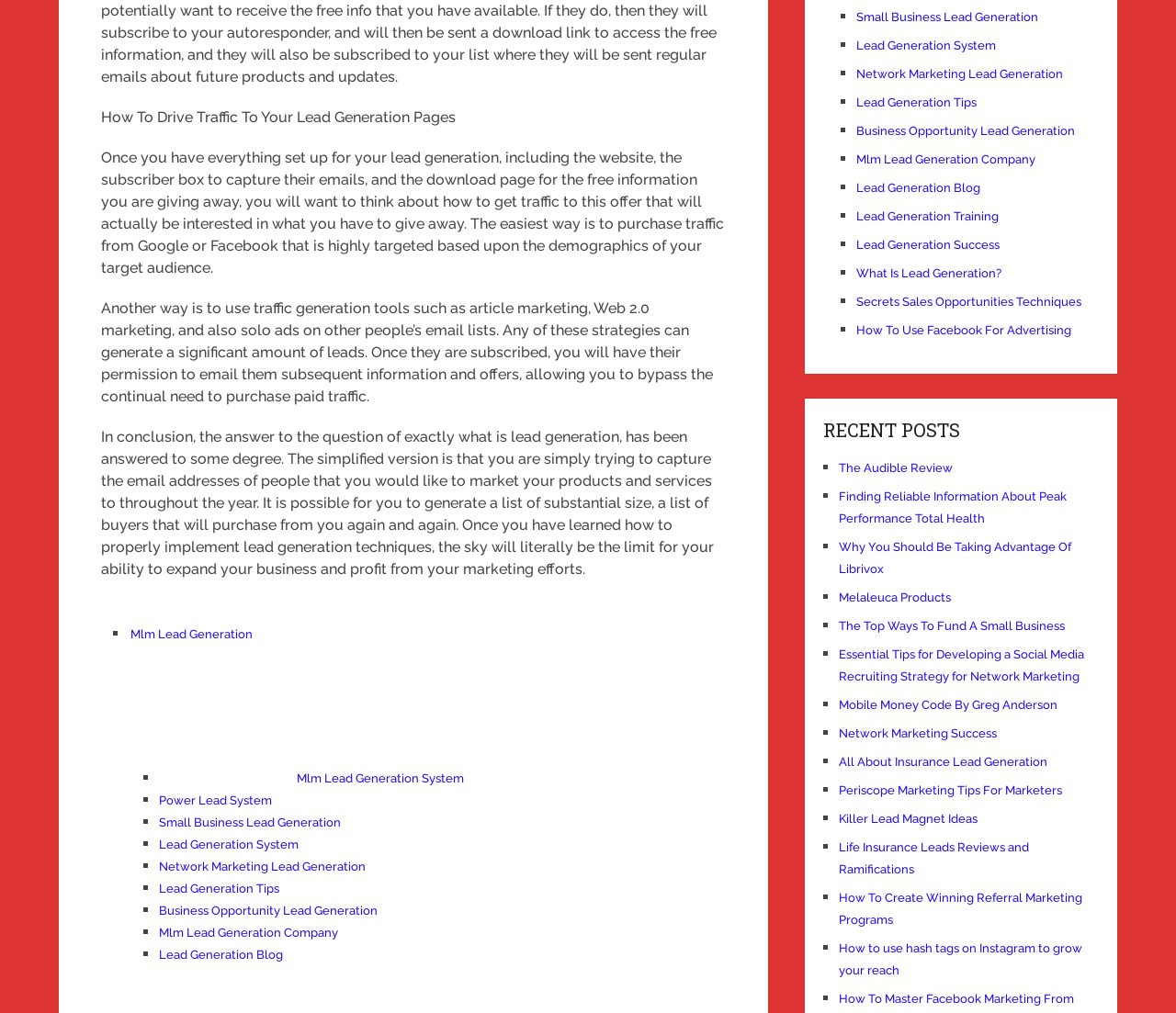What is the title of the section that starts with 'The Audible Review'?
Could you answer the question with a detailed and thorough explanation?

The section that starts with 'The Audible Review' is titled 'RECENT POSTS', which suggests that it is a list of recent blog posts or articles on the webpage.